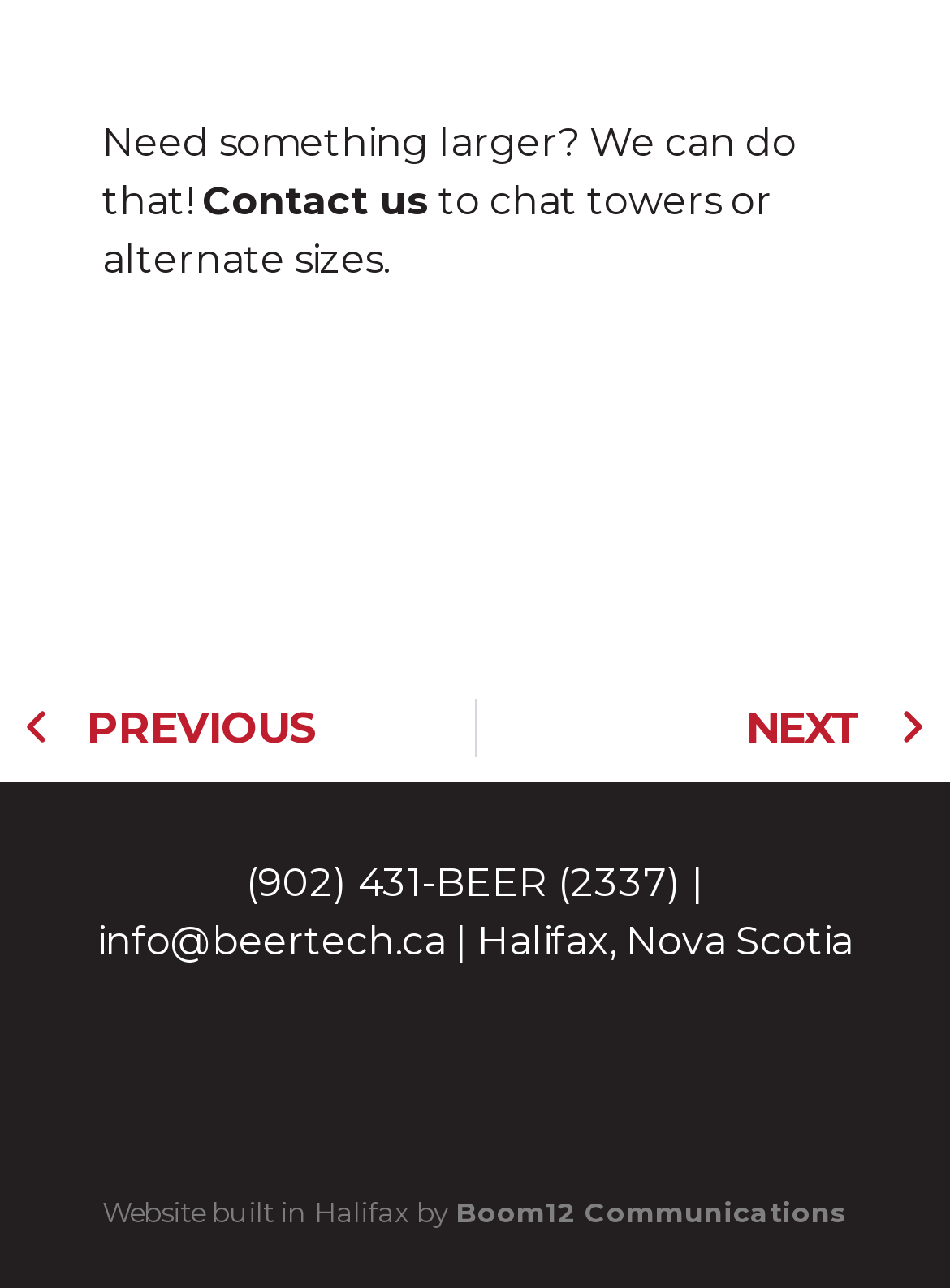Respond to the question with just a single word or phrase: 
What is the location mentioned on the webpage?

Halifax, Nova Scotia